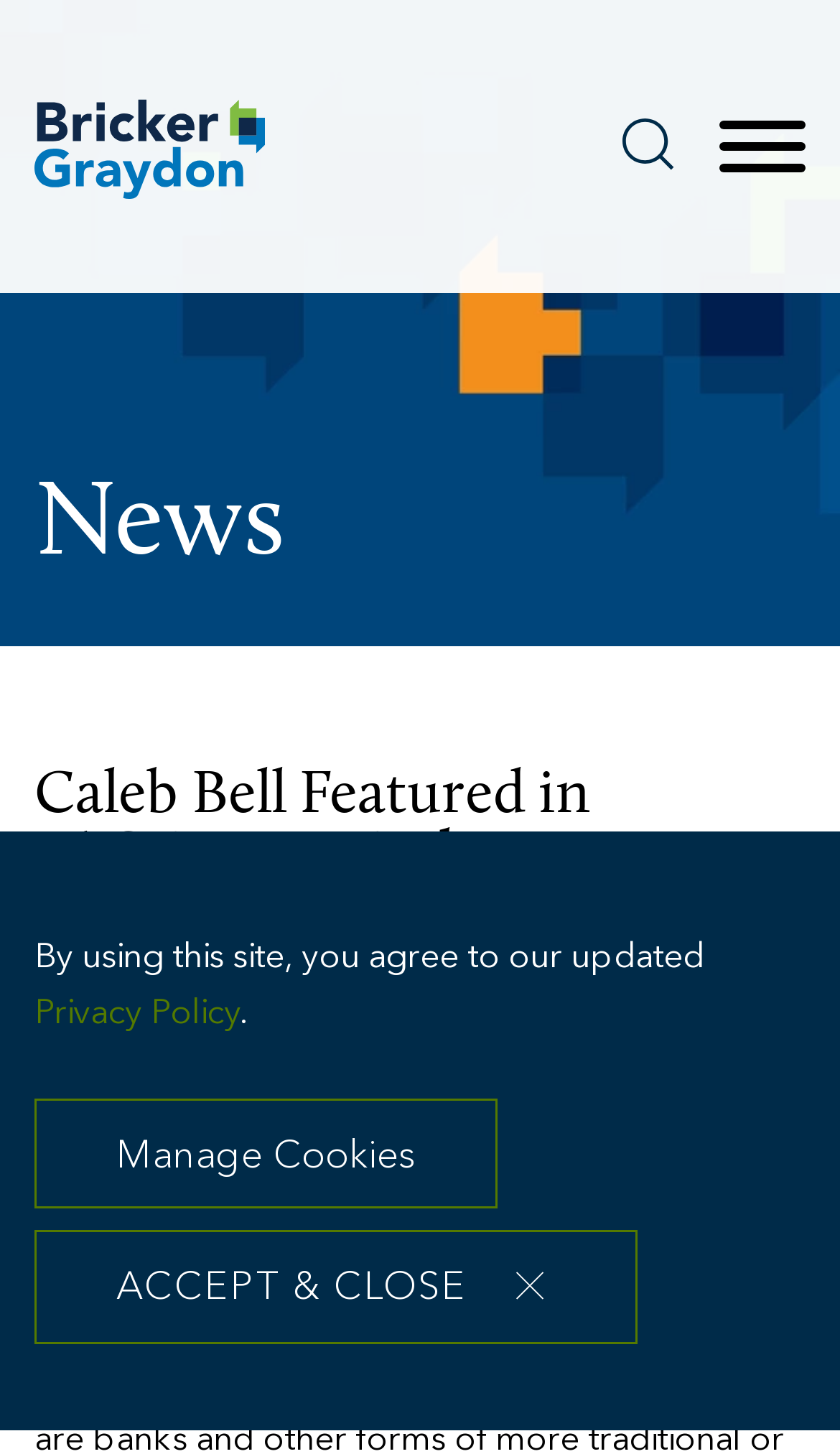Could you highlight the region that needs to be clicked to execute the instruction: "Login to gudang138"?

None